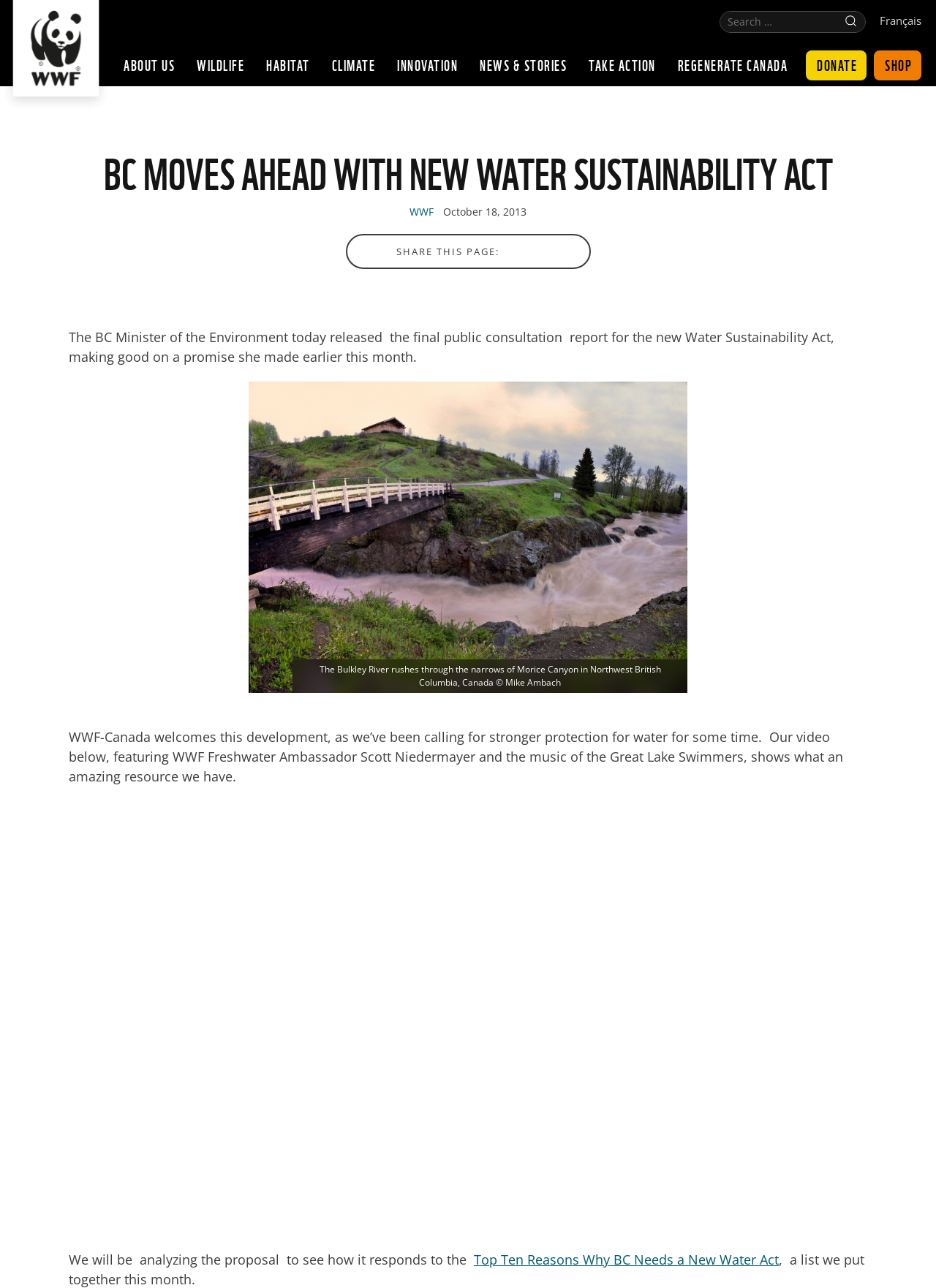Highlight the bounding box coordinates of the region I should click on to meet the following instruction: "Read Top Ten Reasons Why BC Needs a New Water Act".

[0.506, 0.971, 0.832, 0.985]